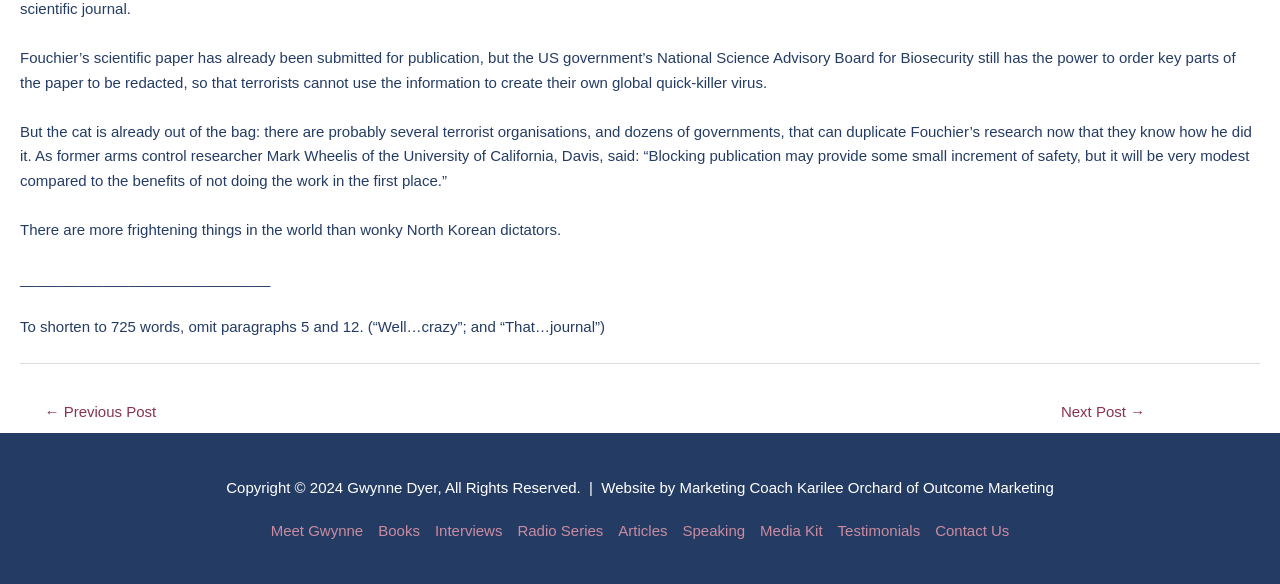Pinpoint the bounding box coordinates of the element you need to click to execute the following instruction: "read articles". The bounding box should be represented by four float numbers between 0 and 1, in the format [left, top, right, bottom].

[0.477, 0.893, 0.527, 0.922]